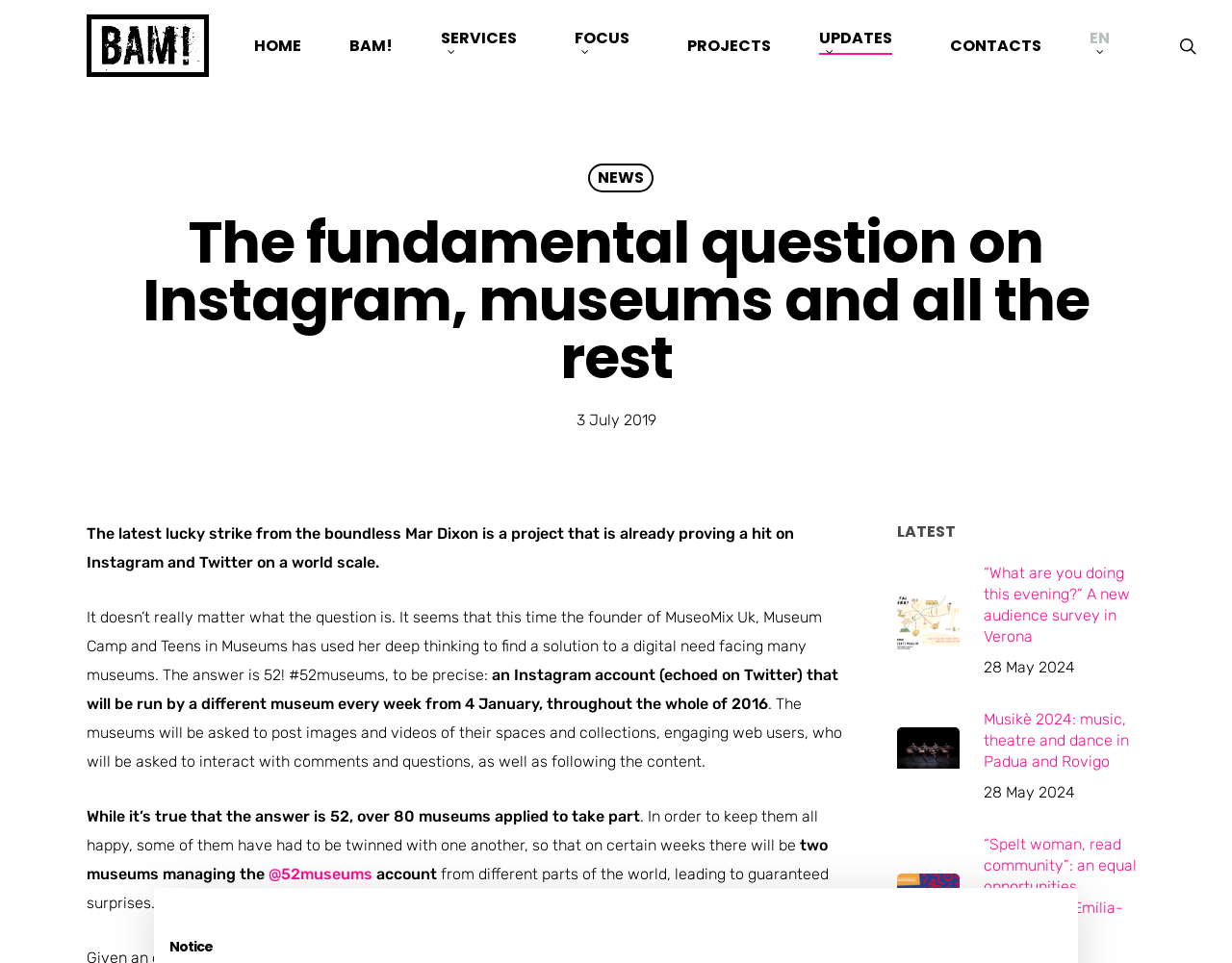How many museums applied to take part in the 52museums project?
Give a single word or phrase as your answer by examining the image.

Over 80